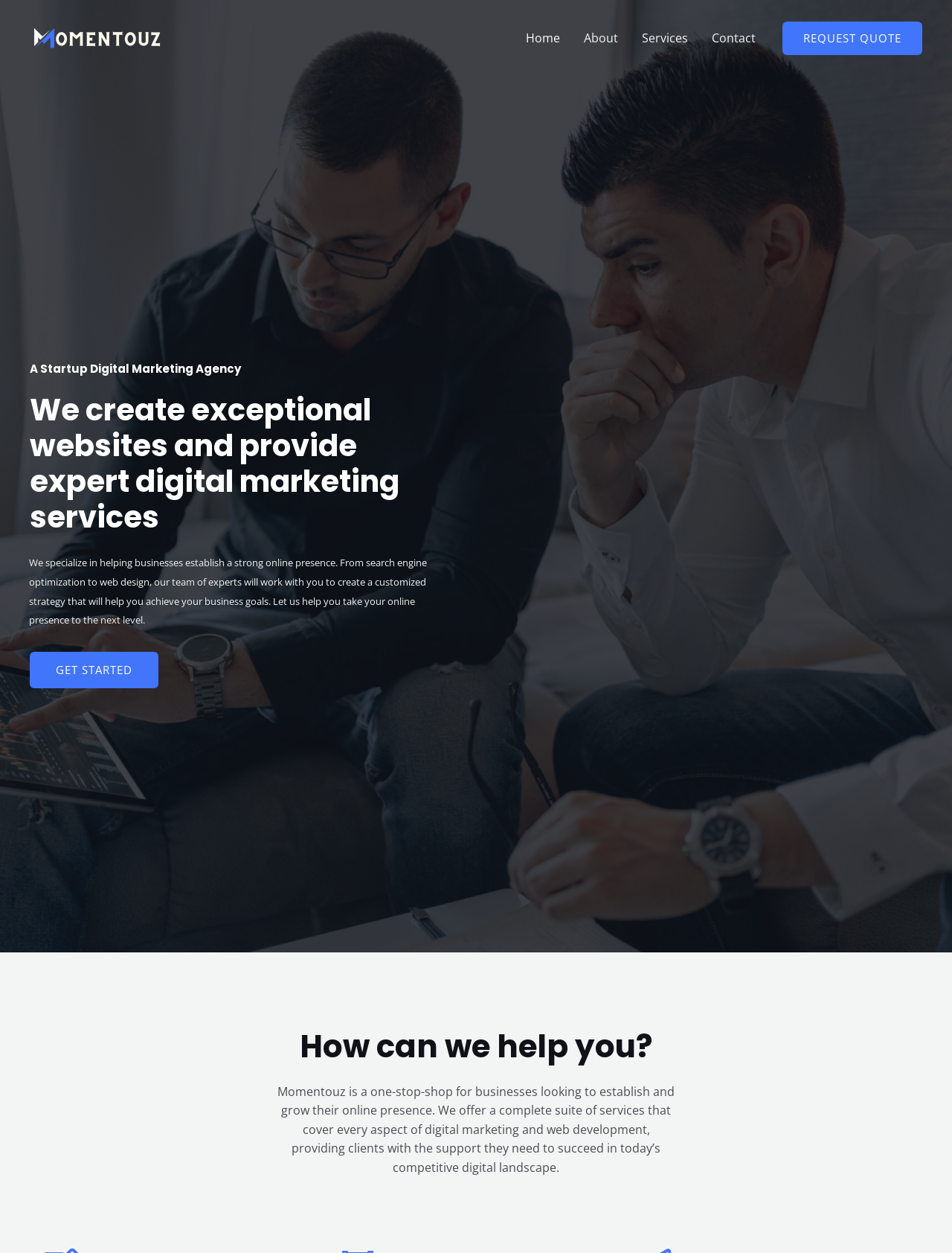Look at the image and answer the question in detail:
What is the name of the digital marketing agency?

The name of the digital marketing agency can be found in the top-left corner of the webpage, where it says 'Momentouz – A Digital Marketing Agency'. This is also the text of the first link element.